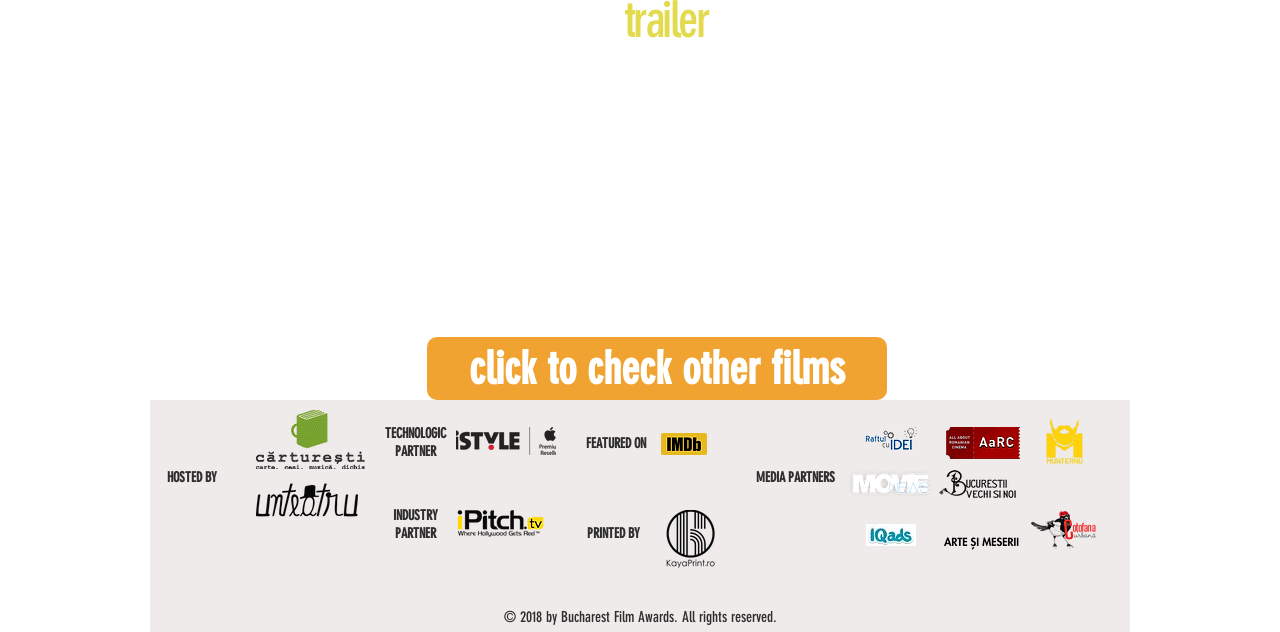What is the copyright year of the webpage? Observe the screenshot and provide a one-word or short phrase answer.

2018